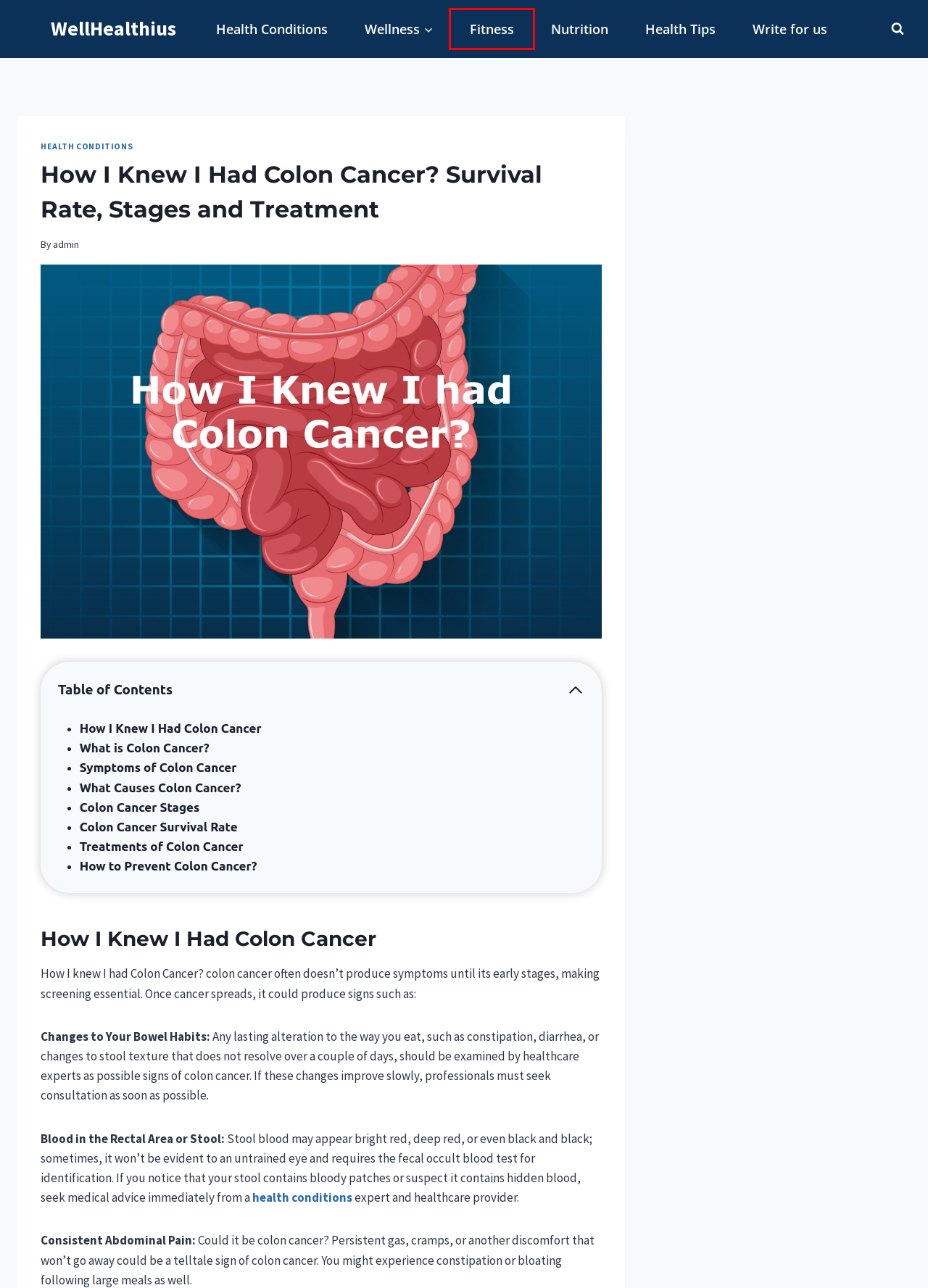Review the screenshot of a webpage containing a red bounding box around an element. Select the description that best matches the new webpage after clicking the highlighted element. The options are:
A. Write for us - WellHealthius
B. Health Tips - Best Tips for Beneficial and Healthy Lifestyle
C. Nutrition - Healthy Food and Diet with Beneficial Nutrients
D. WellHealthius: Be your caretaker in all your medical aspects
E. Health Conditions - WellHealthius
F. Fitness - Physical and Mental Fitness for Healthy Living Style
G. Wellness - Mental Health, Sexual Health, & Skincare and More
H. How To Increase AMH Levels in Females Naturally?

F